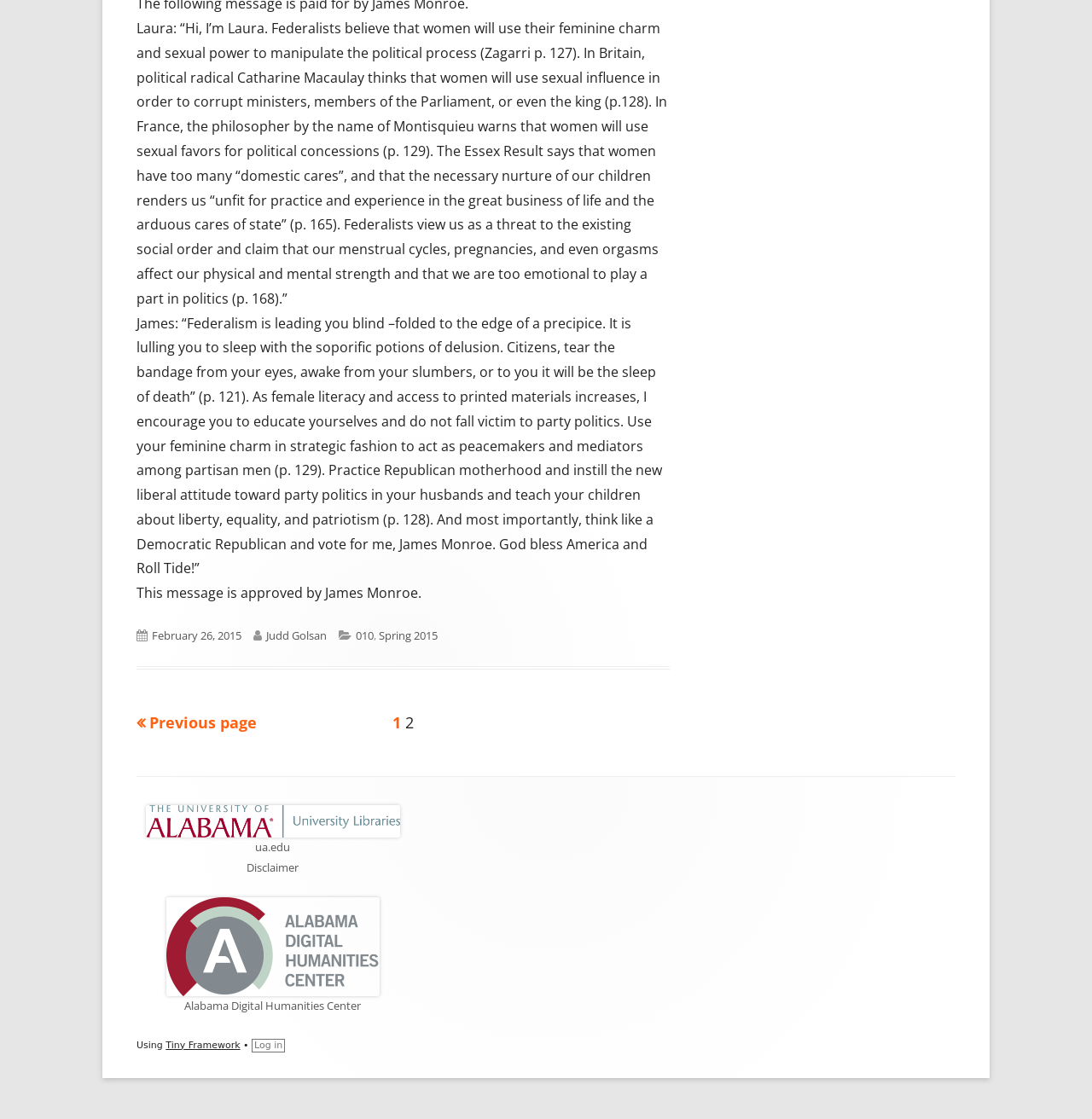Find the bounding box coordinates of the clickable region needed to perform the following instruction: "Visit the 'ua.edu' website". The coordinates should be provided as four float numbers between 0 and 1, i.e., [left, top, right, bottom].

[0.234, 0.75, 0.266, 0.764]